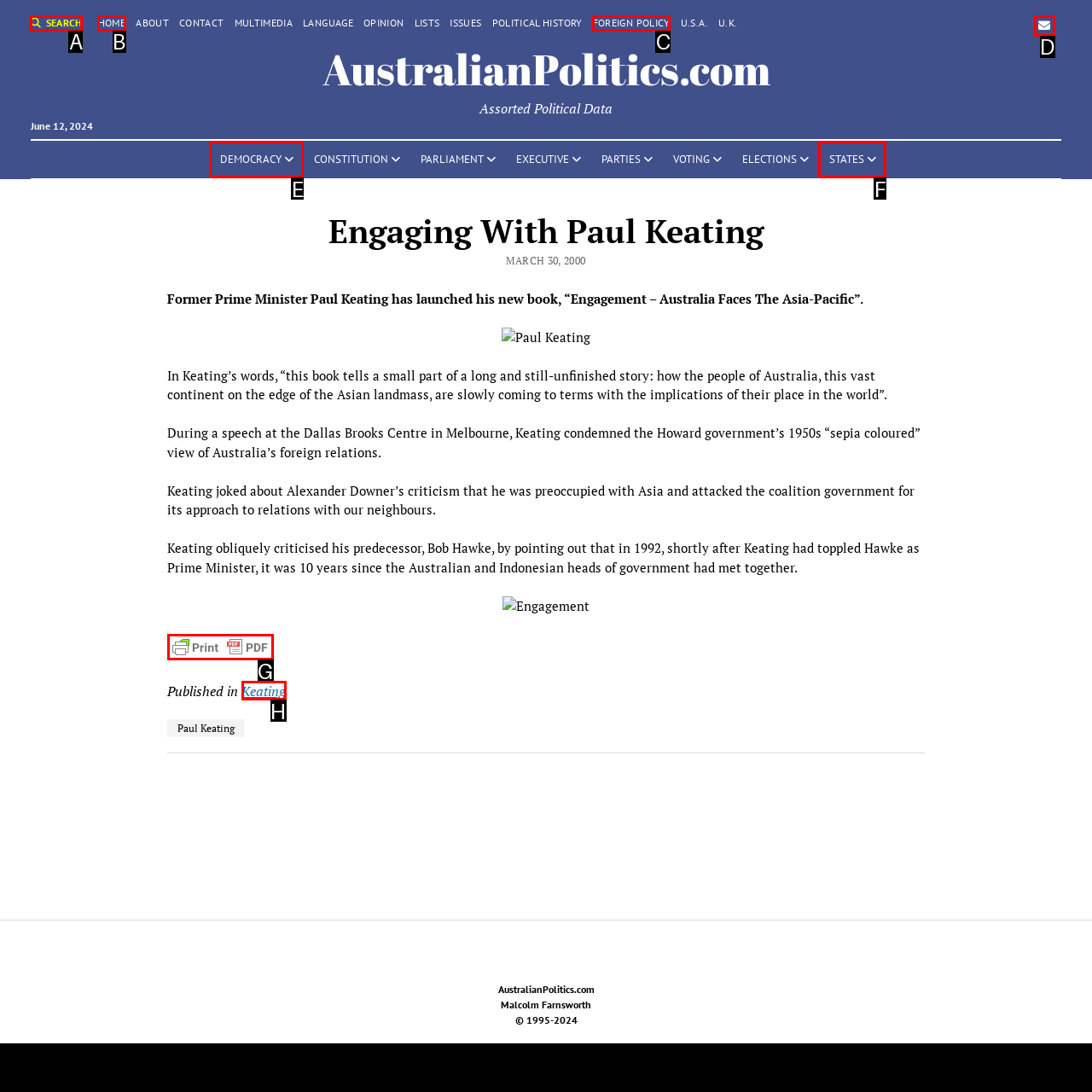From the provided options, pick the HTML element that matches the description: First Sail in 18 Months!. Respond with the letter corresponding to your choice.

None